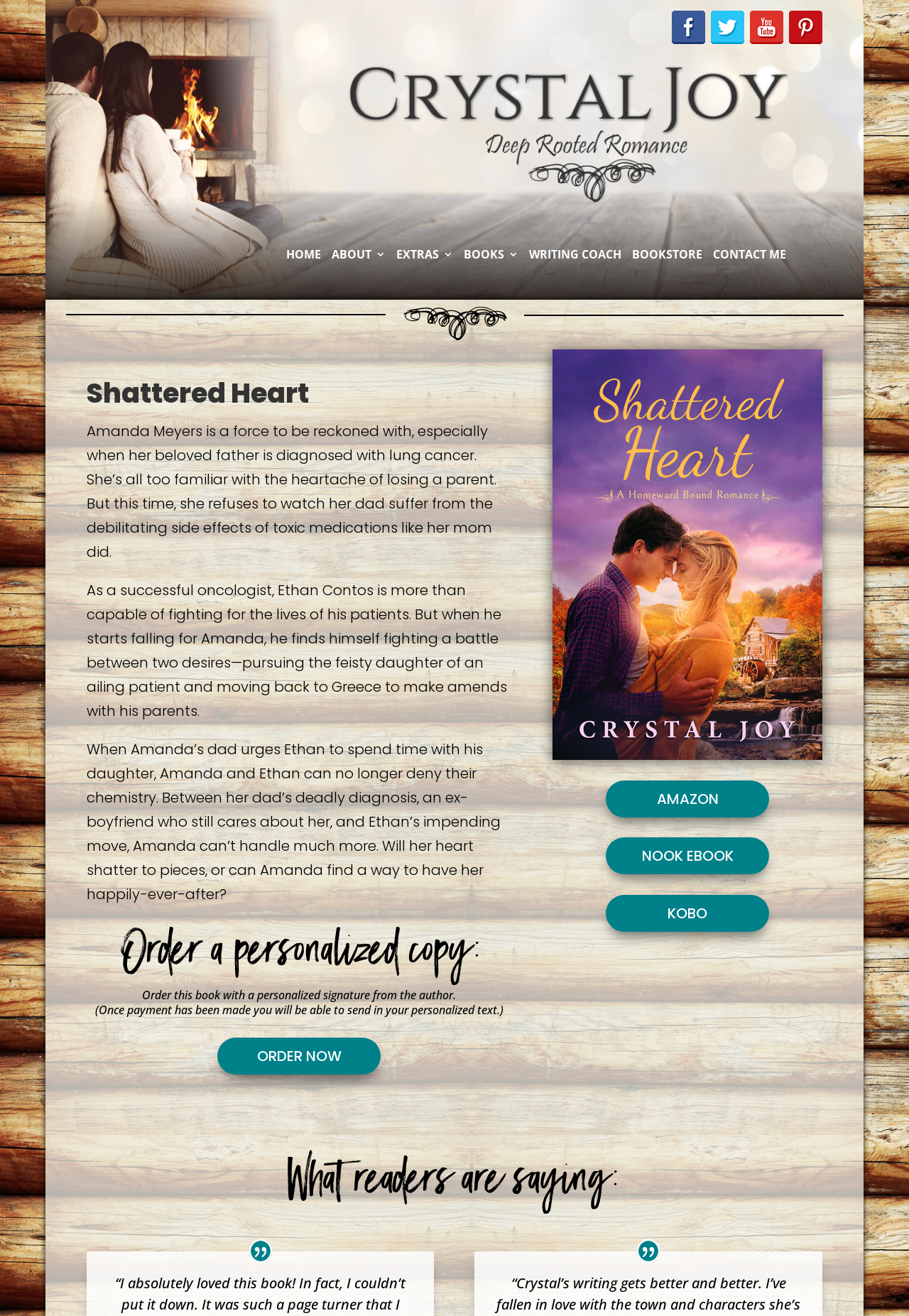Look at the image and answer the question in detail:
What is the occupation of Ethan Contos?

The occupation of Ethan Contos can be found in the StaticText element with text 'As a successful oncologist, Ethan Contos is more than capable of fighting for the lives of his patients.'.